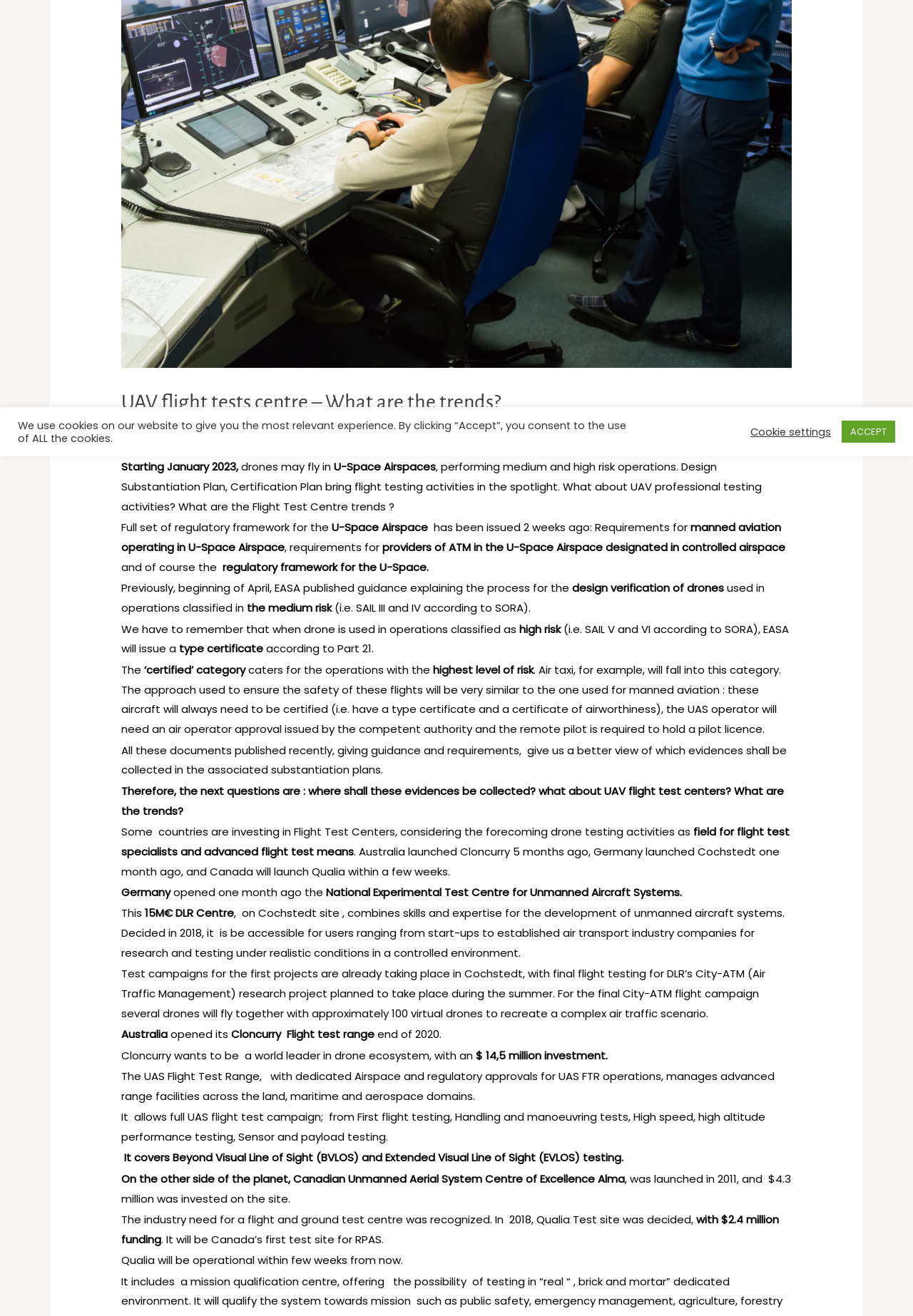Determine the bounding box coordinates (top-left x, top-left y, bottom-right x, bottom-right y) of the UI element described in the following text: ACCEPT

[0.922, 0.32, 0.98, 0.336]